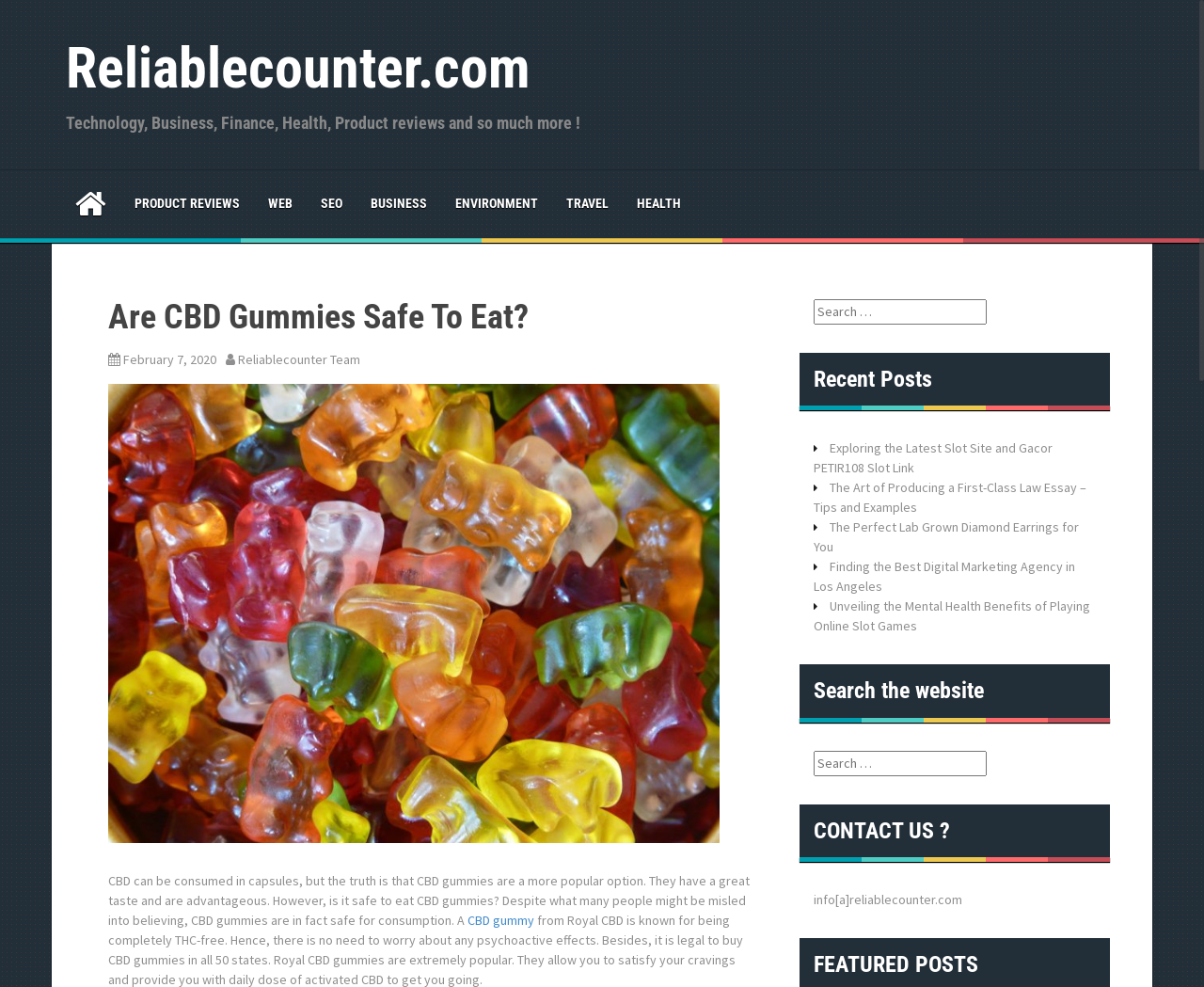Identify the bounding box coordinates of the area you need to click to perform the following instruction: "Click on 'PRODUCT REVIEWS'".

[0.112, 0.196, 0.199, 0.216]